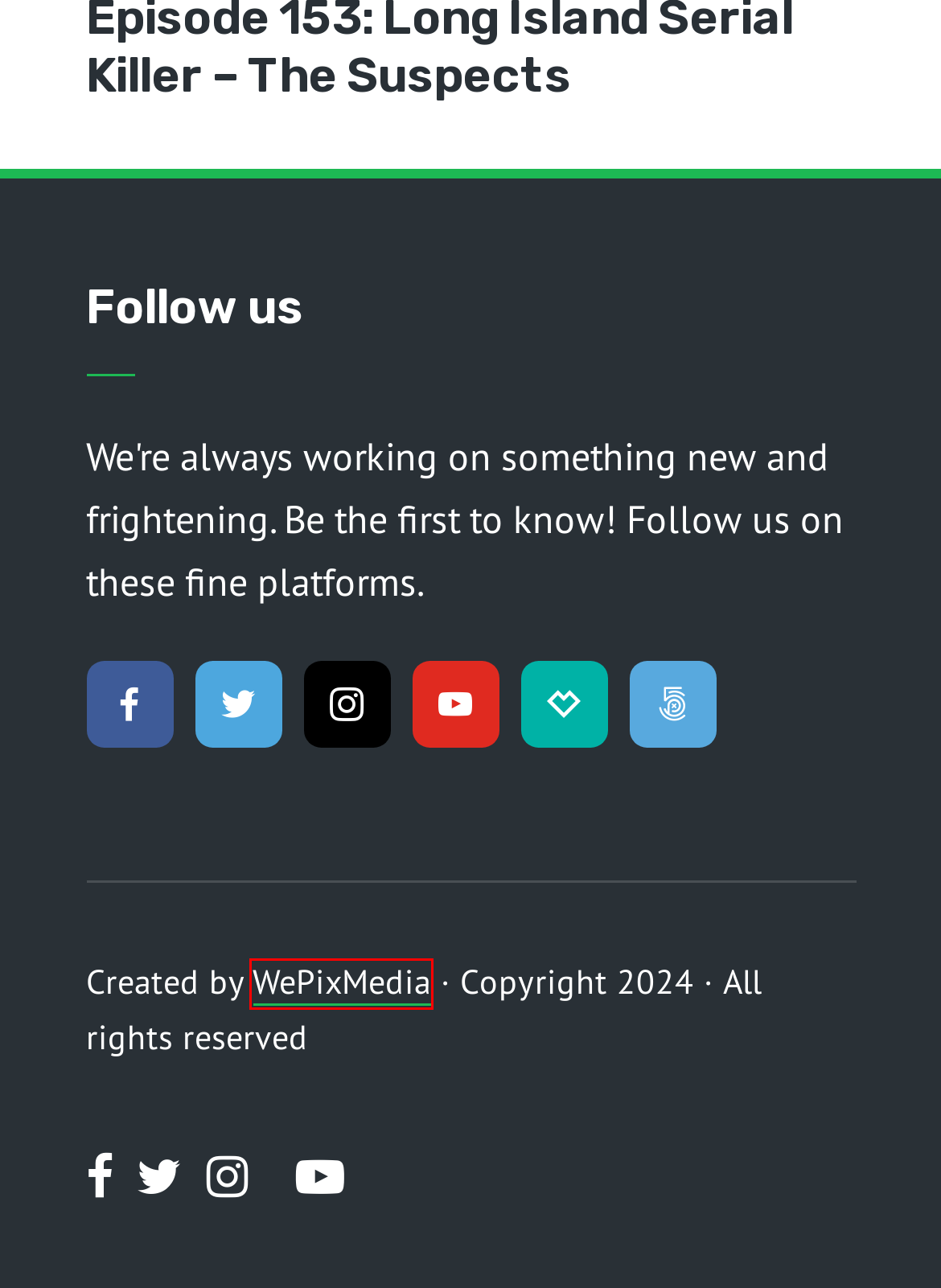Analyze the screenshot of a webpage featuring a red rectangle around an element. Pick the description that best fits the new webpage after interacting with the element inside the red bounding box. Here are the candidates:
A. Episode 153: Long Island Serial Killer – The Suspects – Chicago Ghost Podcast
B. Episode 152: Long Island Serial Killer – The Victims – Chicago Ghost Podcast
C. WePix.Design – Creative since 2014
D. Episode 151: Junko Furuta – Chicago Ghost Podcast
E. Podcast Episodes – Chicago Ghost Podcast
F. Podcast – Chicago Ghost Podcast
G. Episode 148: Aokigahara (The Sea of Trees) – Chicago Ghost Podcast
H. Surprise!  Happy Holidays! – Chicago Ghost Podcast

C